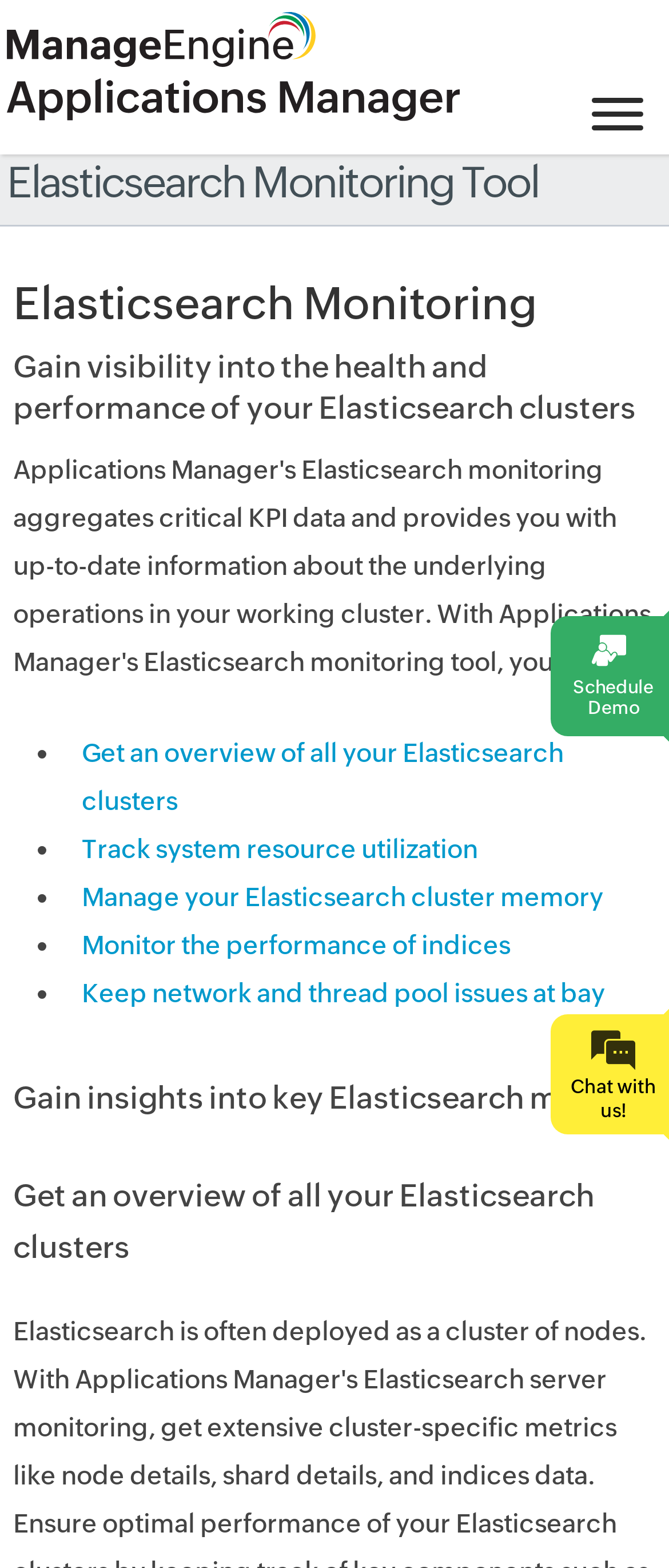Find the bounding box coordinates for the UI element whose description is: "Manage your Elasticsearch cluster memory". The coordinates should be four float numbers between 0 and 1, in the format [left, top, right, bottom].

[0.123, 0.563, 0.902, 0.581]